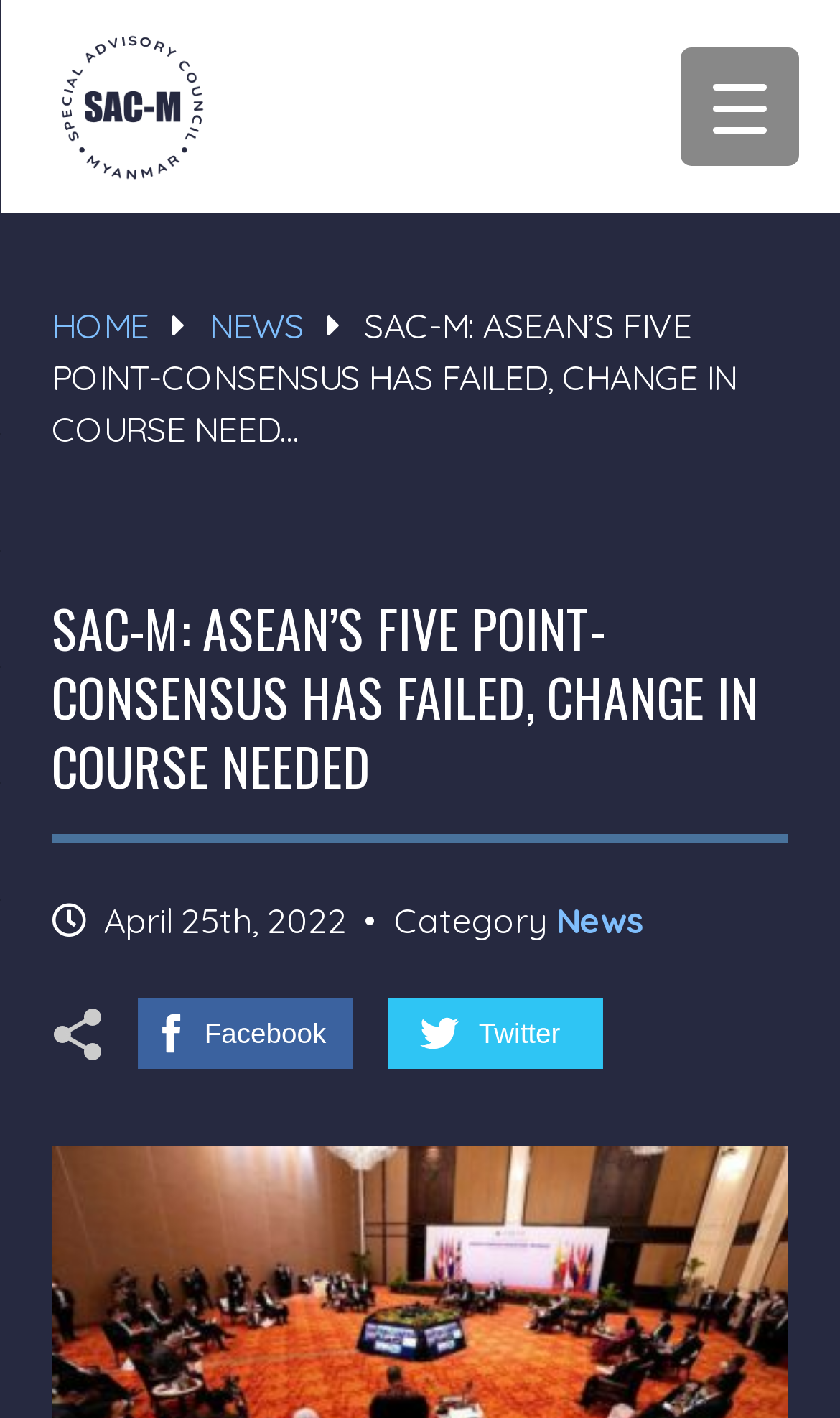Detail the features and information presented on the webpage.

The webpage is about a statement from SAC-M (Special Advisory Council for Myanmar) regarding ASEAN's failure to implement a 5-point consensus. 

At the top right corner, there is a button labeled "Menu Trigger". On the top left, there is a logo of SAC-M, accompanied by a link to the home page. Below the logo, there are three links: "HOME", "NEWS", and others. 

The main content of the webpage is a news article with a heading that reads "SAC-M: ASEAN'S FIVE POINT-CONSENSUS HAS FAILED, CHANGE IN COURSE NEEDED". The article's title is also displayed in a smaller font above the heading. 

Below the article's title, there is a line of text indicating the date "April 25th, 2022" and a category, followed by a link to "News". 

On the right side of the article, there are two social media sharing links, "Share on Facebook" and "Share on Twitter", each accompanied by an icon.